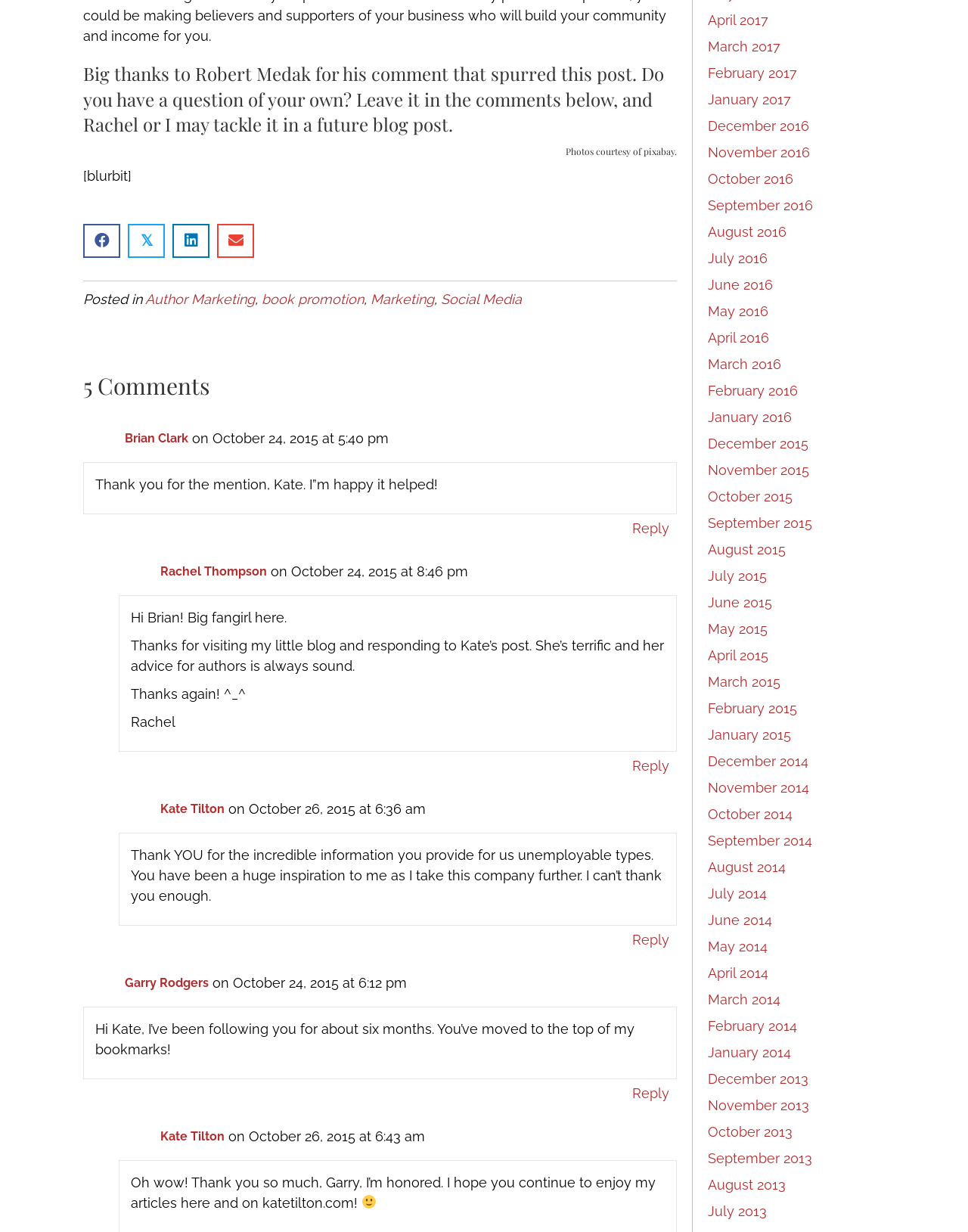Can you find the bounding box coordinates for the element that needs to be clicked to execute this instruction: "Read the article about Author Marketing"? The coordinates should be given as four float numbers between 0 and 1, i.e., [left, top, right, bottom].

[0.15, 0.236, 0.263, 0.249]